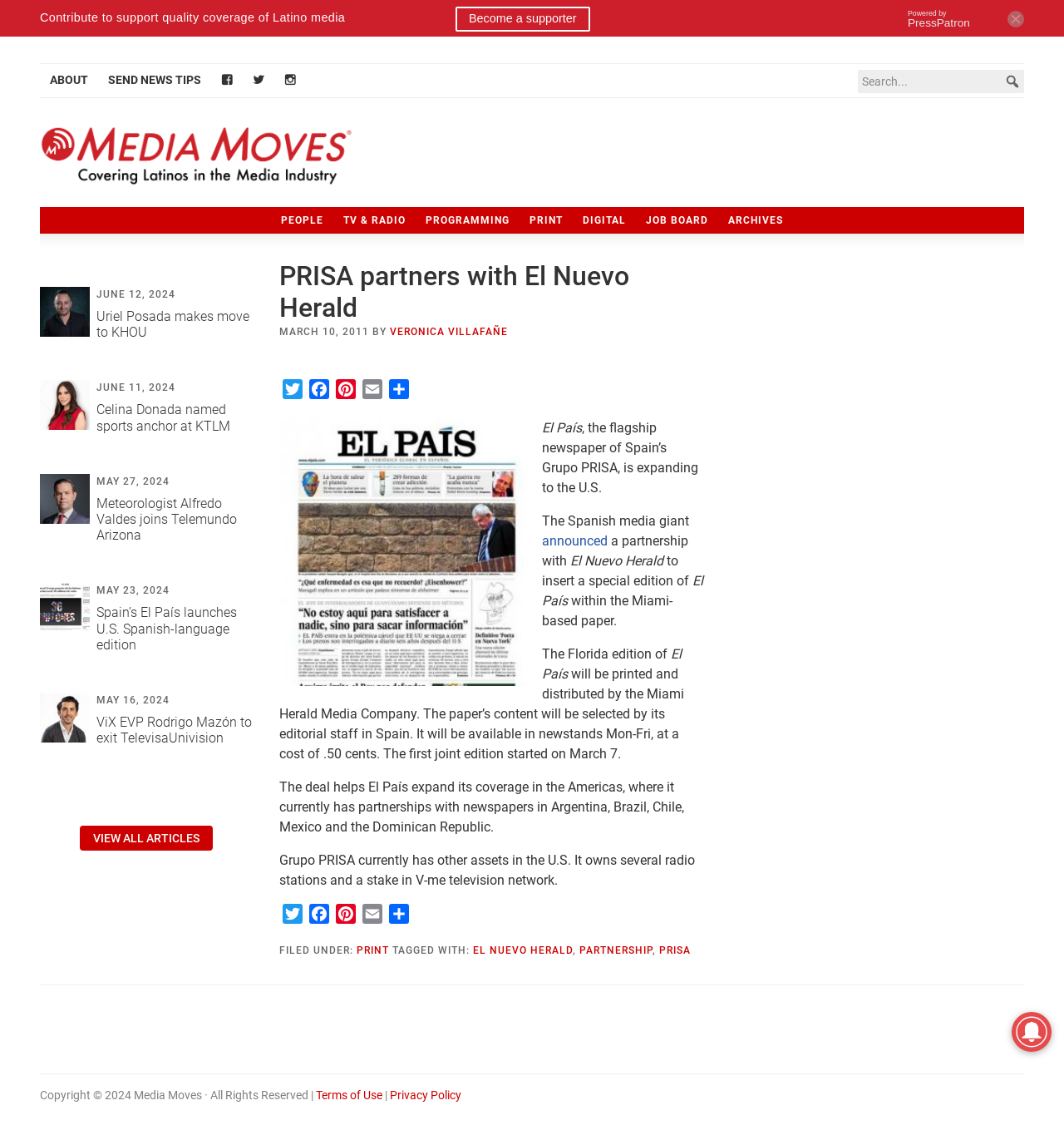Please find the bounding box for the UI component described as follows: "Archives".

[0.675, 0.183, 0.745, 0.207]